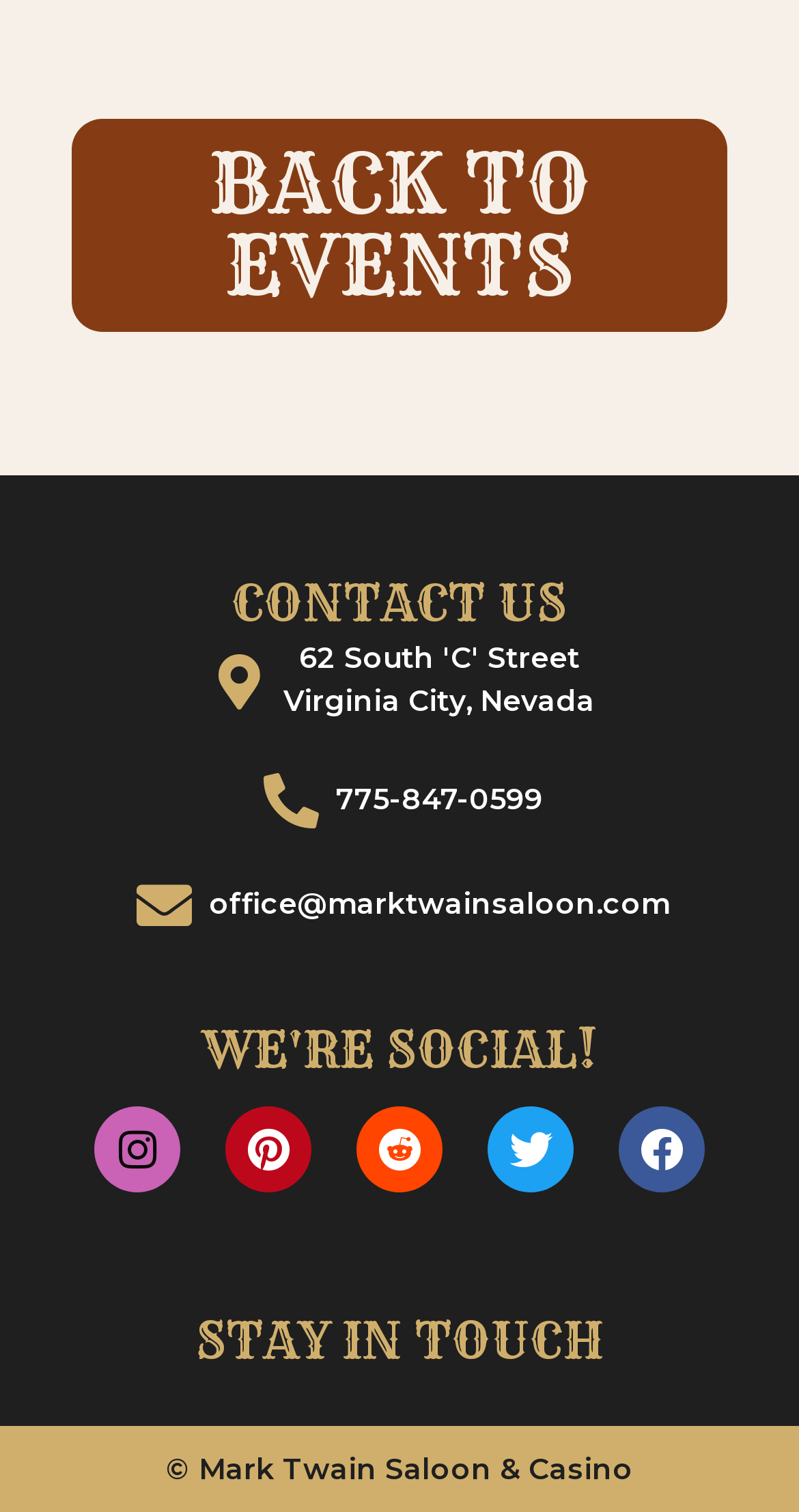Locate the bounding box coordinates of the clickable element to fulfill the following instruction: "go back to events". Provide the coordinates as four float numbers between 0 and 1 in the format [left, top, right, bottom].

[0.09, 0.079, 0.91, 0.22]